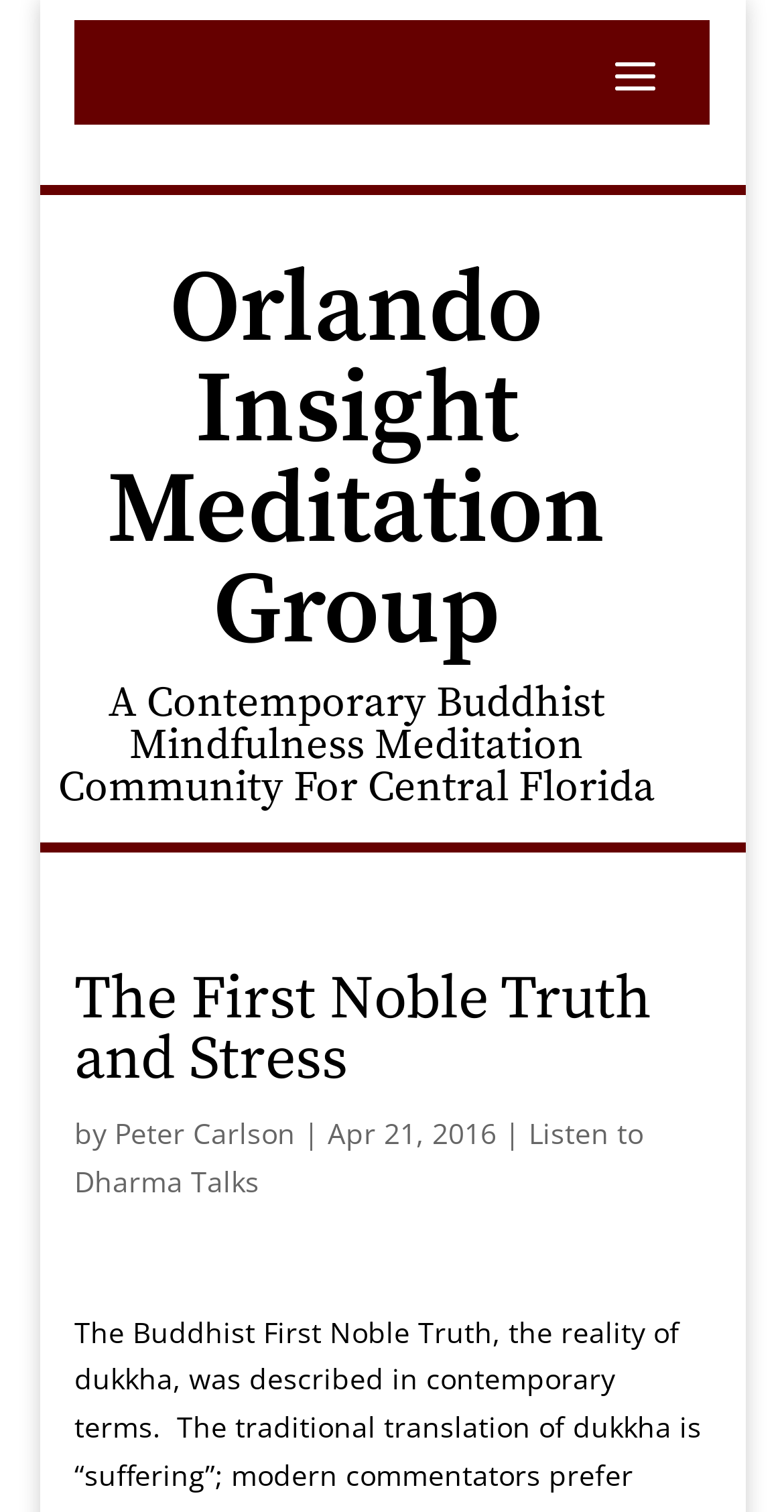Identify and extract the main heading from the webpage.

The First Noble Truth and Stress